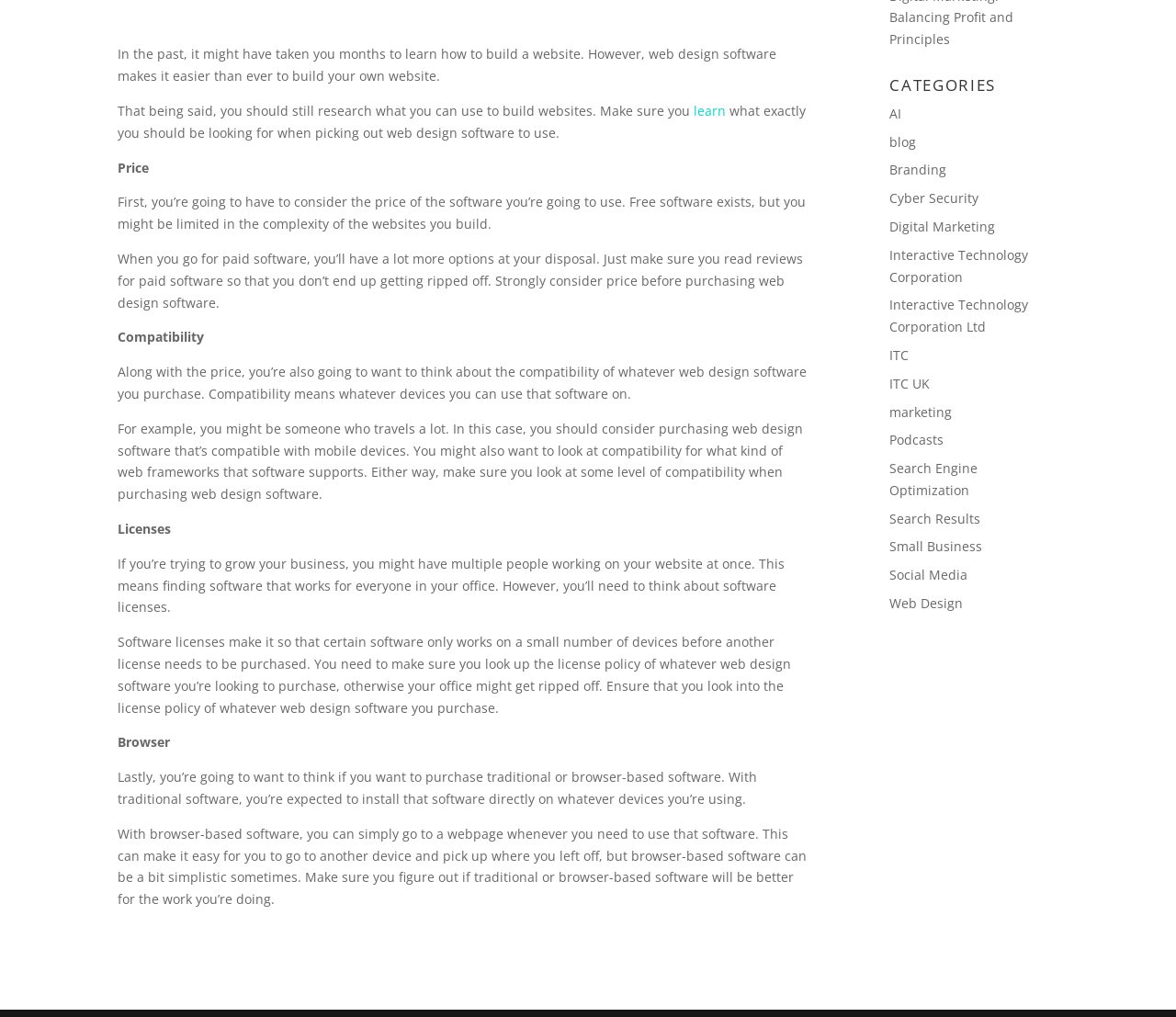Given the description of a UI element: "Search Engine Optimization", identify the bounding box coordinates of the matching element in the webpage screenshot.

[0.756, 0.452, 0.831, 0.49]